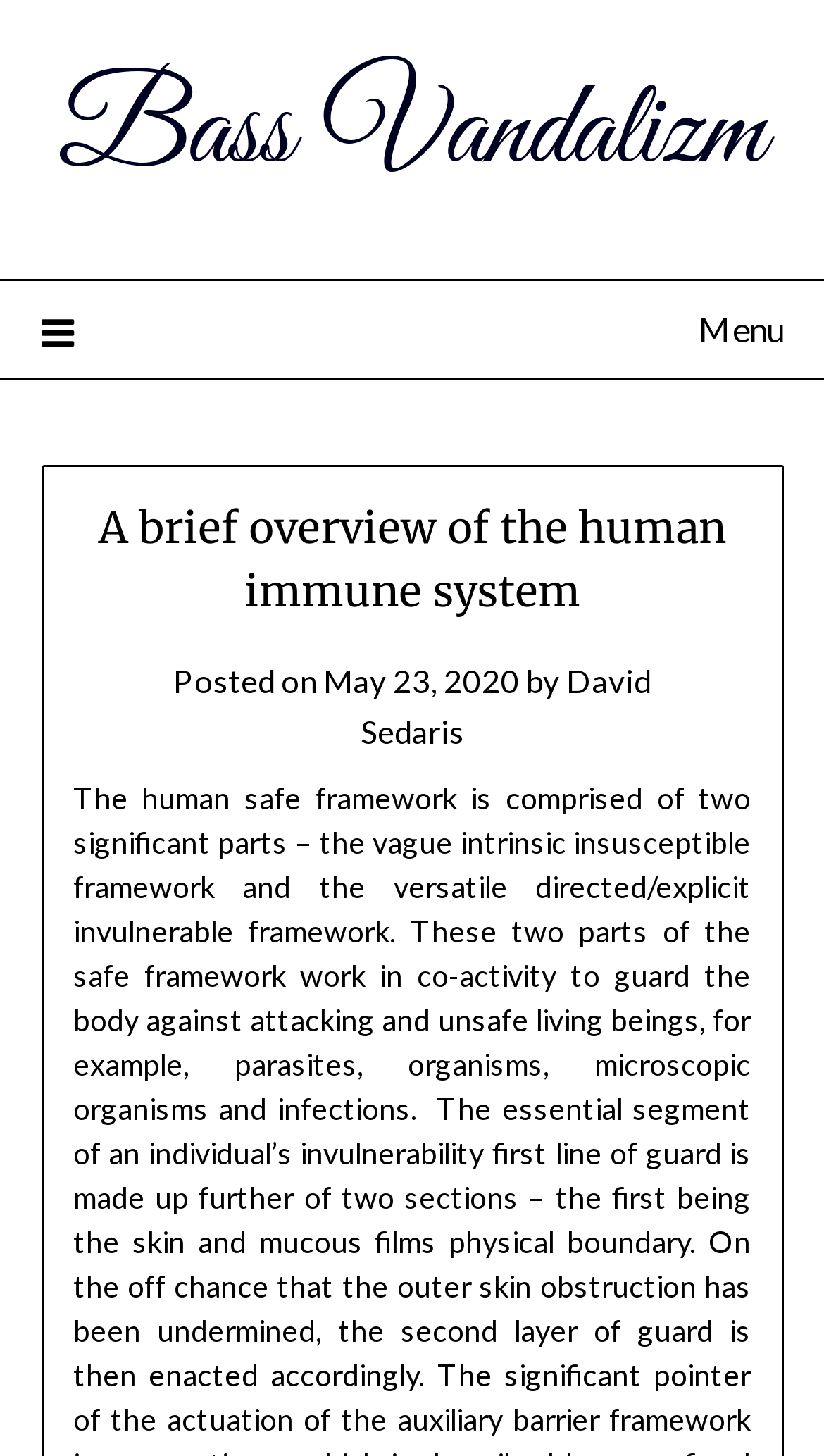Locate the bounding box of the UI element with the following description: "May 23, 2020May 20, 2020".

[0.392, 0.454, 0.631, 0.48]